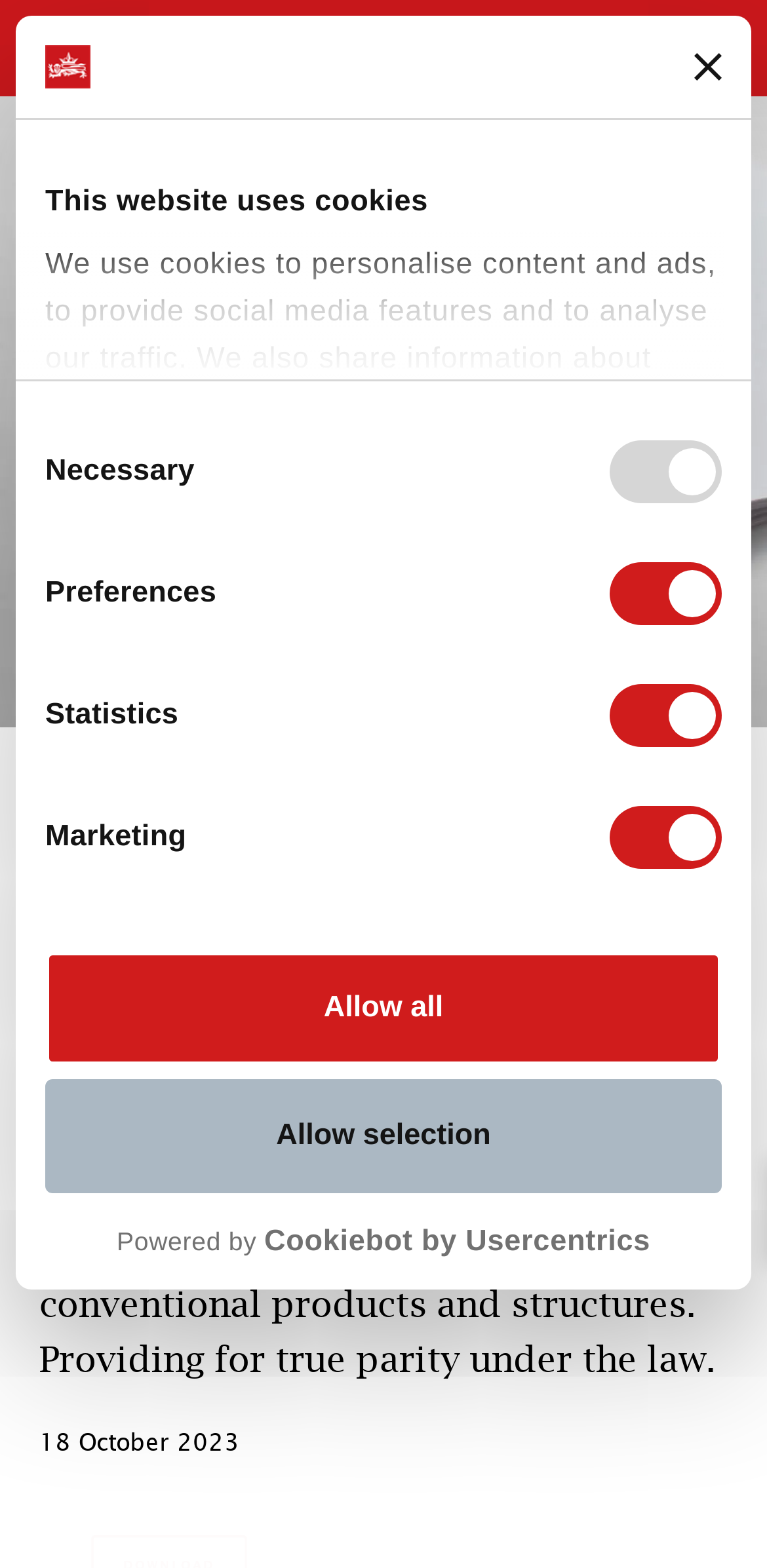What is the date of the latest update?
Look at the screenshot and respond with one word or a short phrase.

18 October 2023